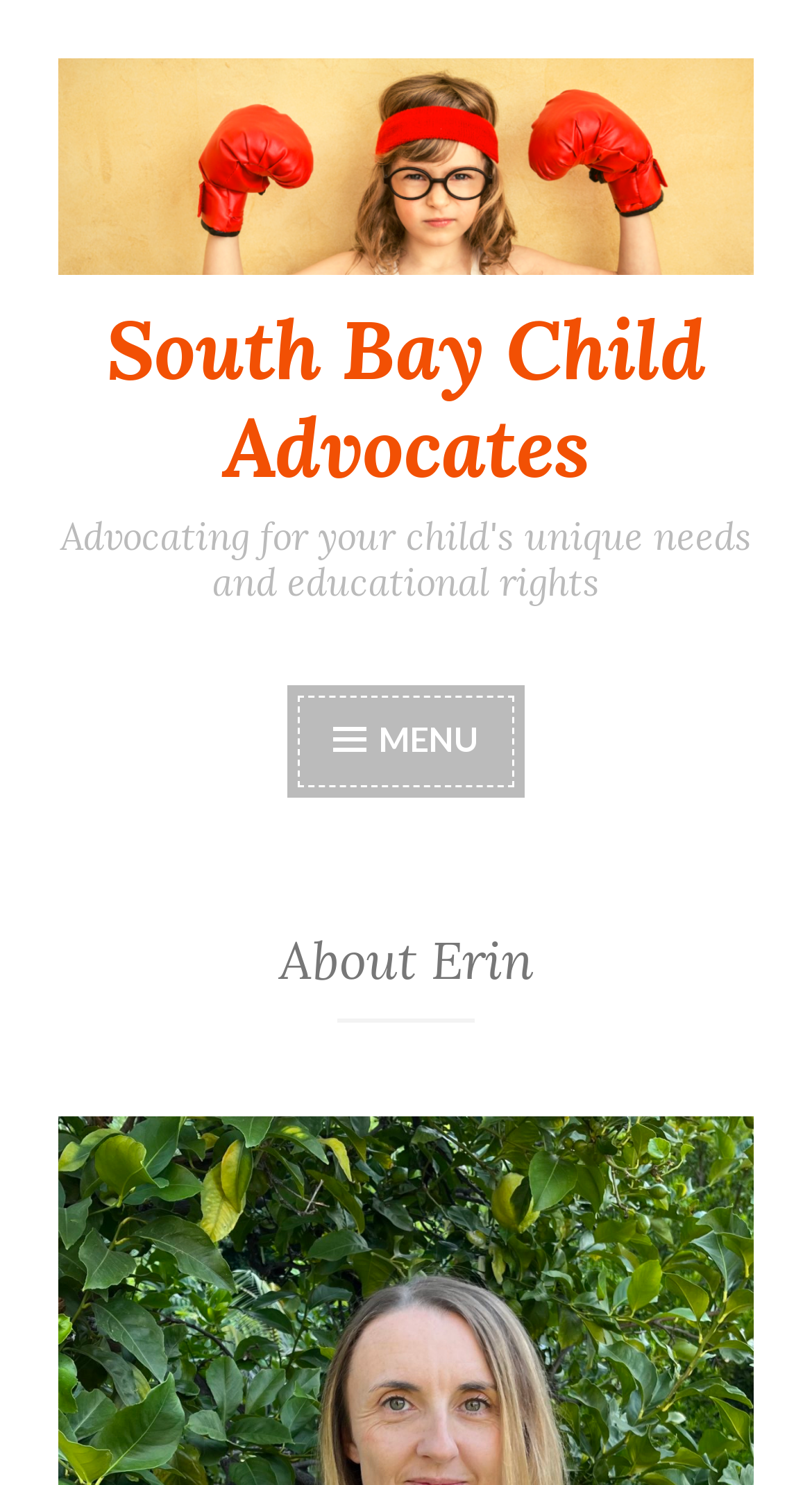What is the headline of the webpage?

South Bay Child Advocates